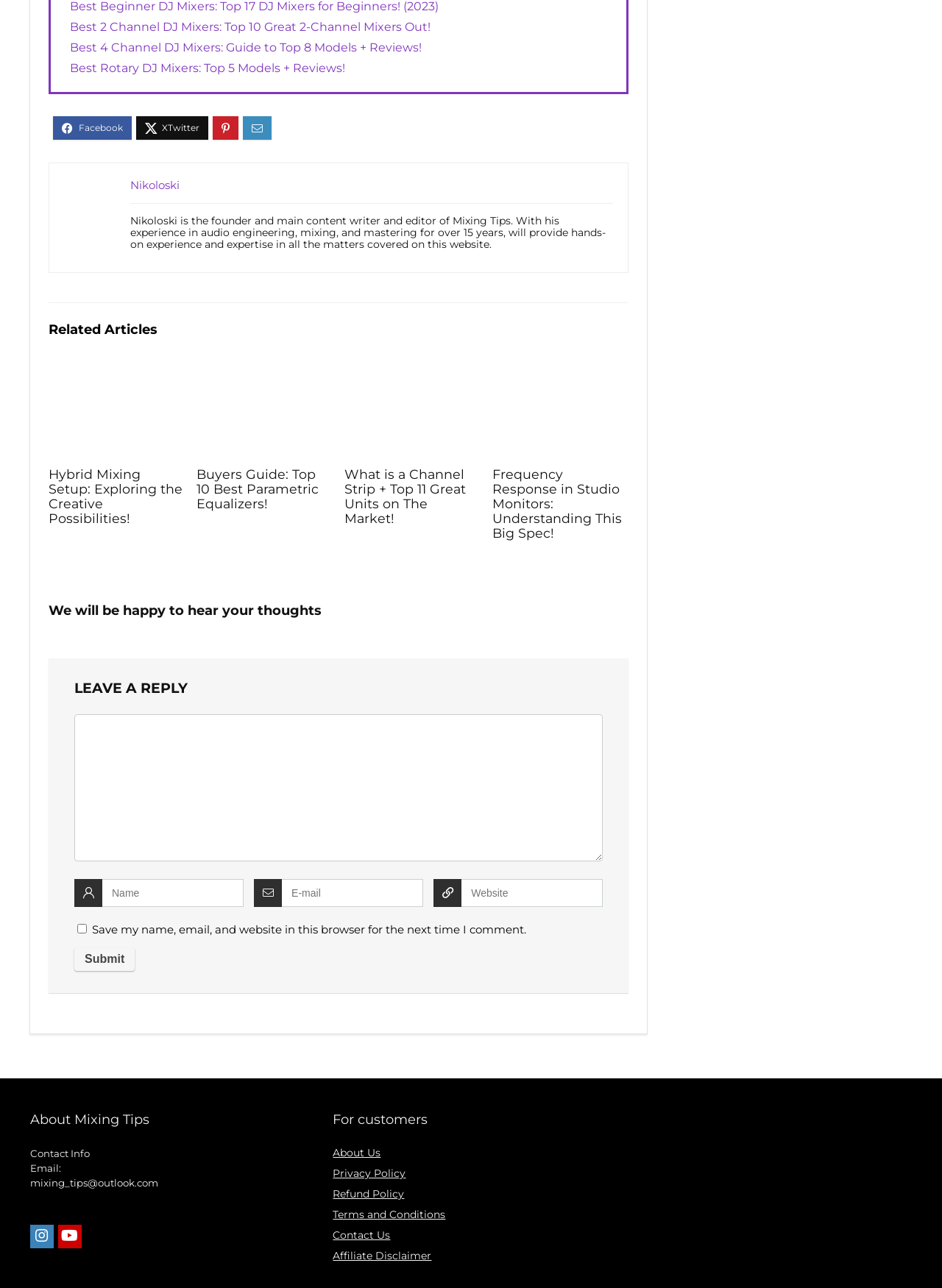Please identify the bounding box coordinates of where to click in order to follow the instruction: "Read about Unraveling the Enigma: The Comprehensive Bio of Imran Khan".

None